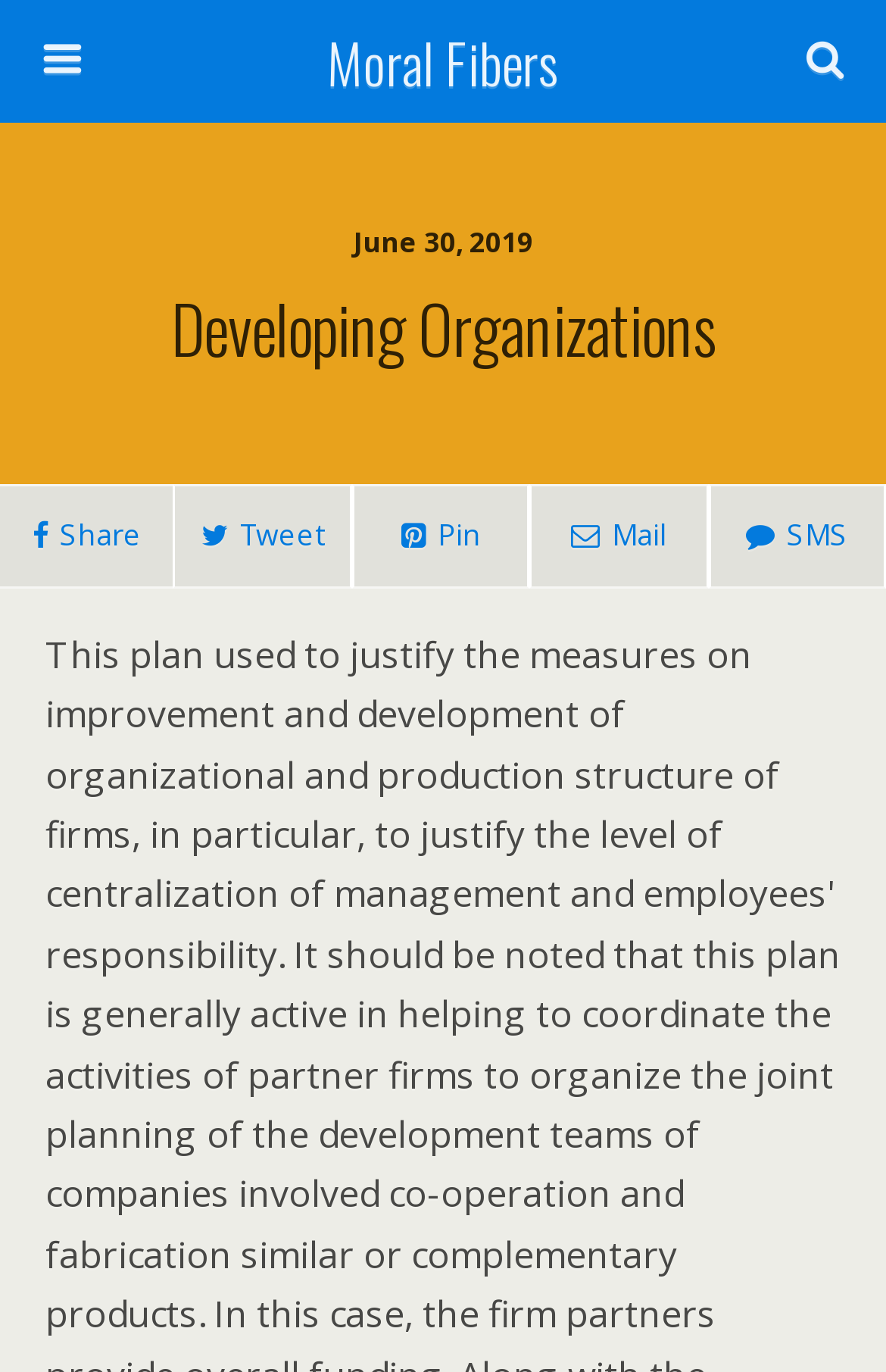What is the date mentioned on the webpage?
Using the image as a reference, answer the question in detail.

The date 'June 30, 2019' is mentioned on the webpage, which can be found in the StaticText element with bounding box coordinates [0.399, 0.162, 0.601, 0.191].